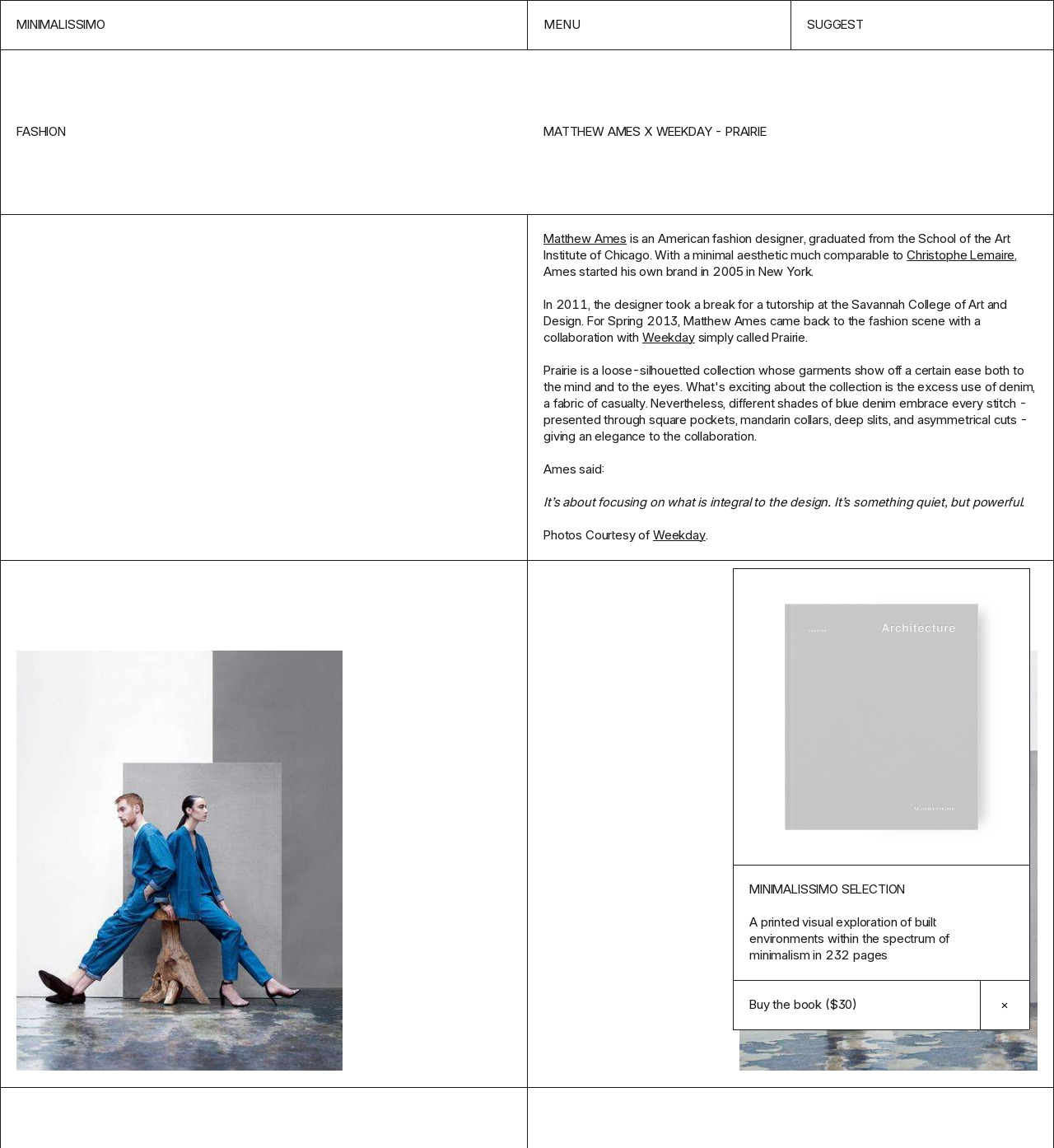Select the bounding box coordinates of the element I need to click to carry out the following instruction: "explore Weekday brand".

[0.609, 0.287, 0.659, 0.301]